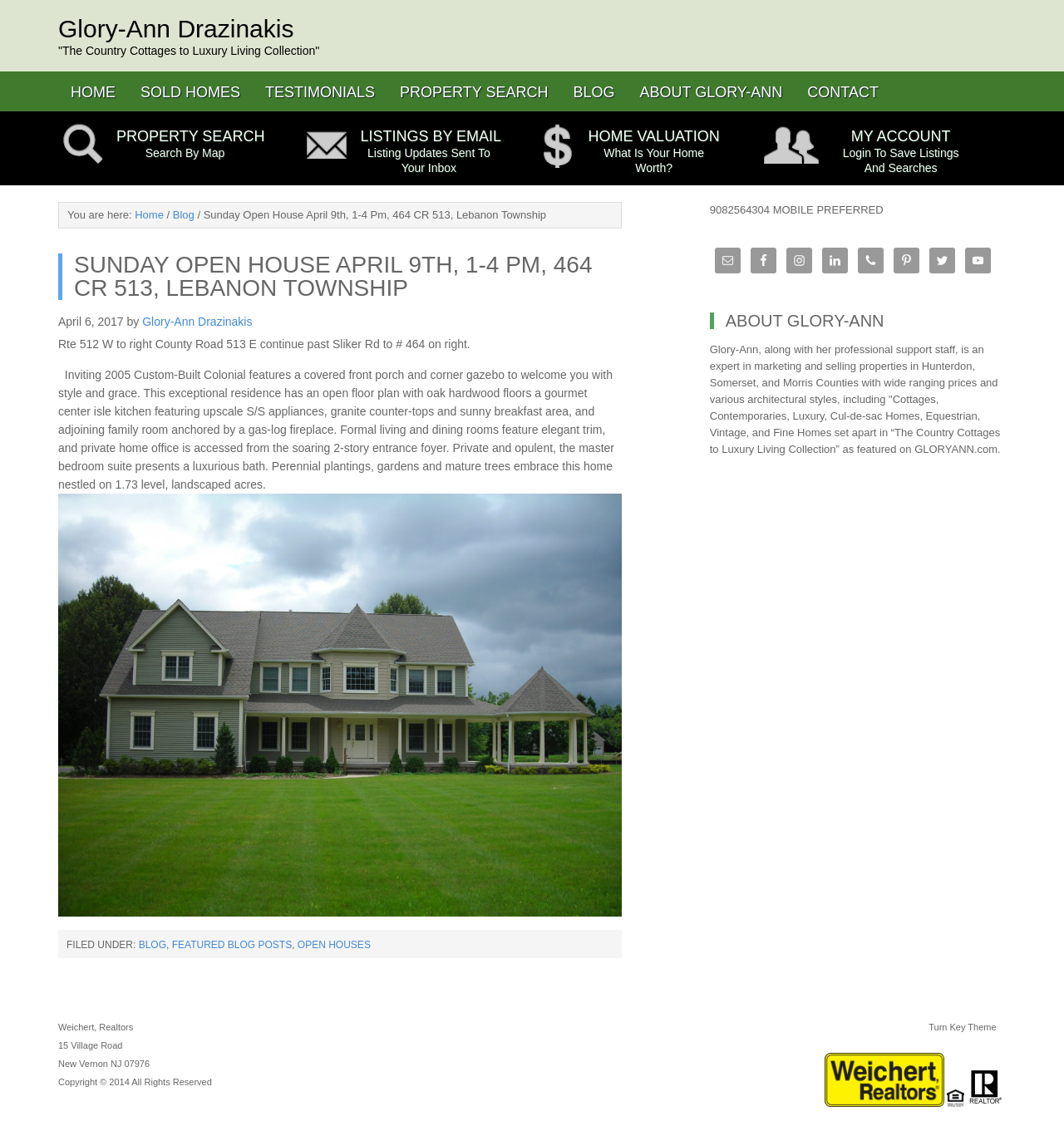What type of property is being described?
Please answer the question with as much detail as possible using the screenshot.

I found the type of property by reading the description of the property, which states 'Inviting 2005 Custom-Built Colonial features a covered front porch and corner gazebo'.